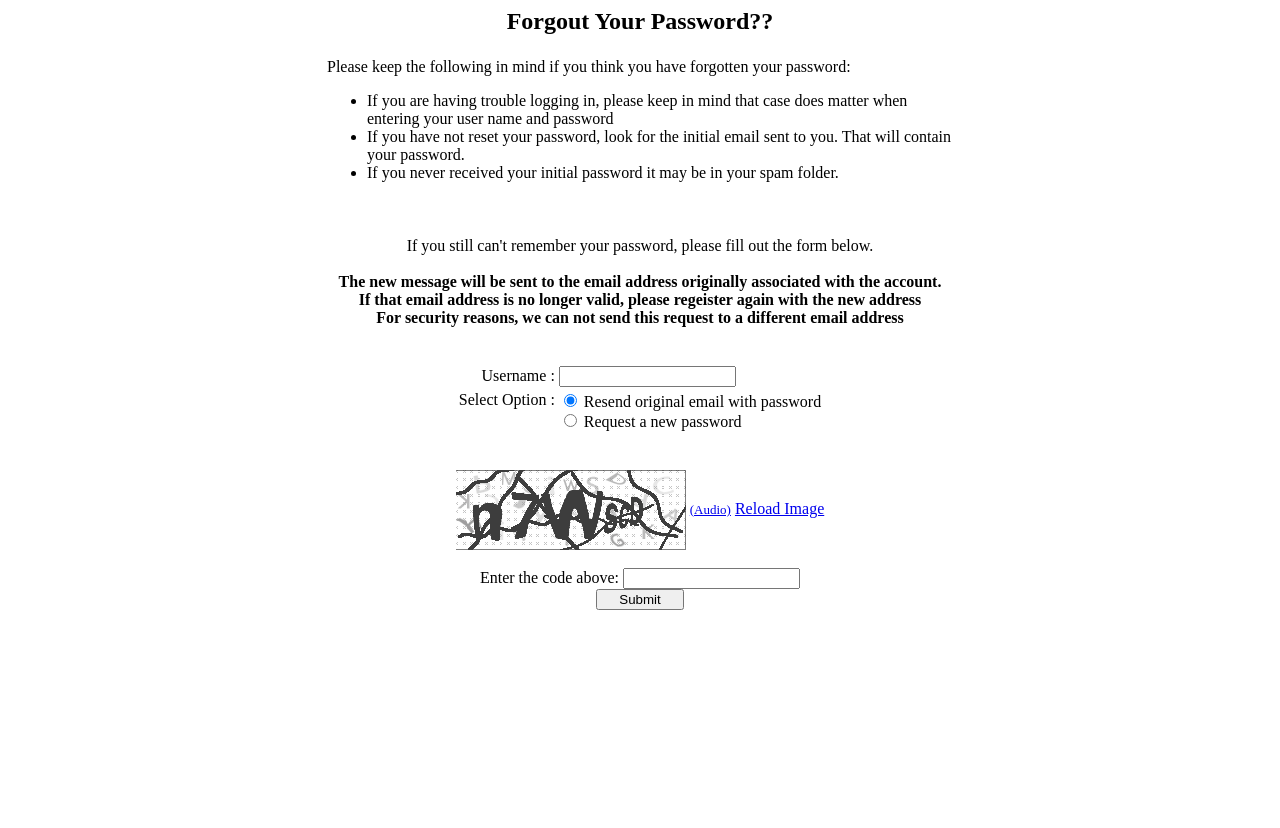Find the bounding box coordinates for the HTML element described as: "alt="Erin Decker Nutrition"". The coordinates should consist of four float values between 0 and 1, i.e., [left, top, right, bottom].

None